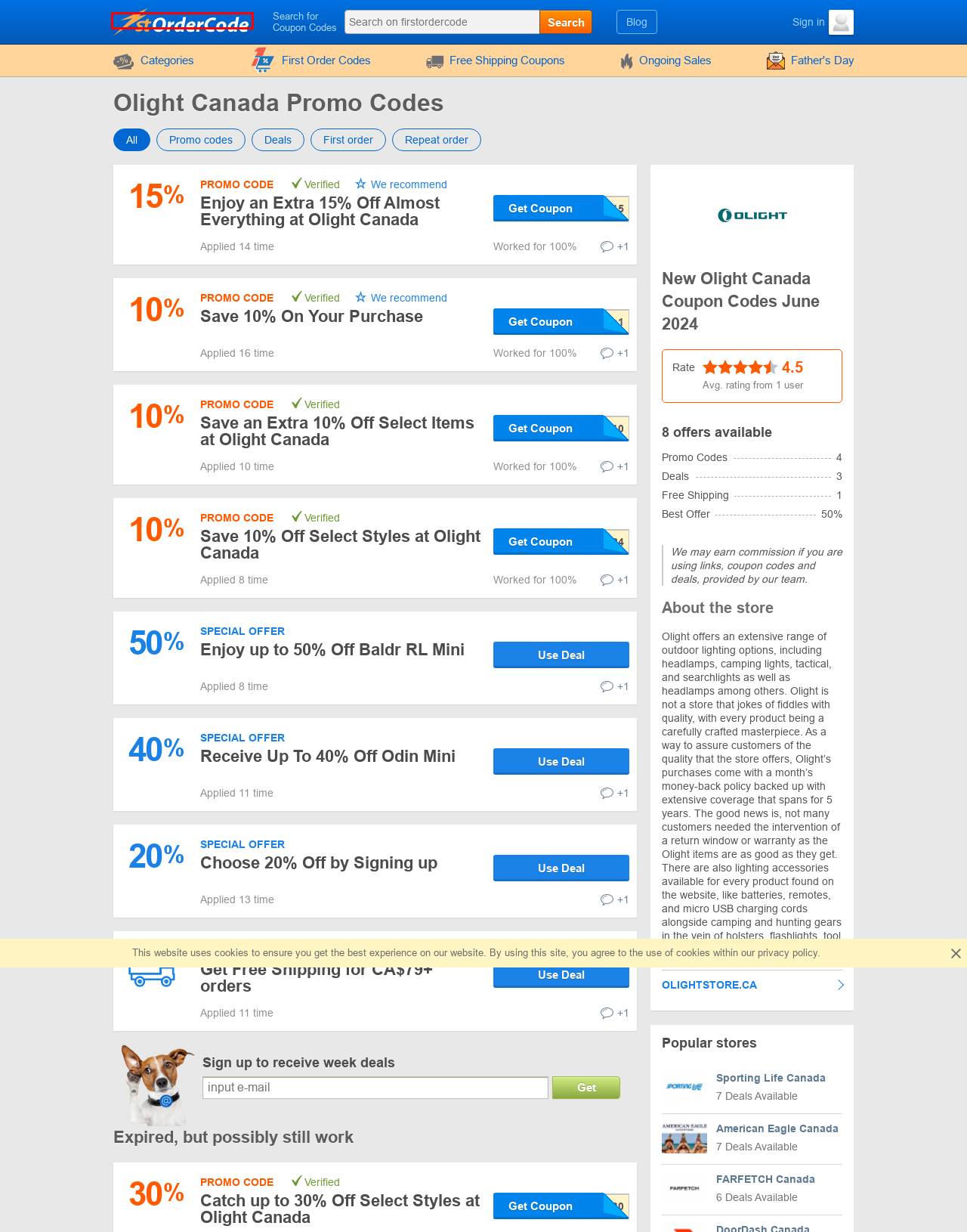Inspect the provided webpage screenshot, concentrating on the element within the red bounding box. Select the description that best represents the new webpage after you click the highlighted element. Here are the candidates:
A. American Eagle Canada Promo Codes - June 2024 Deals
B. Father's Day Promo Codes, Coupons and Deals| FirstOrderCode
C. Sign in | Firstordercode
D. Loading...
E. Sporting Life Canada Promo Codes - June 2024 Deals
F. Current Sales and Deals at Canadian stores from FirstOrderCode
G. FirstOrderCode: Coupon Codes & Discount Deals in Canada
H. First order codes for new customers - FirstOrderCode.com

G